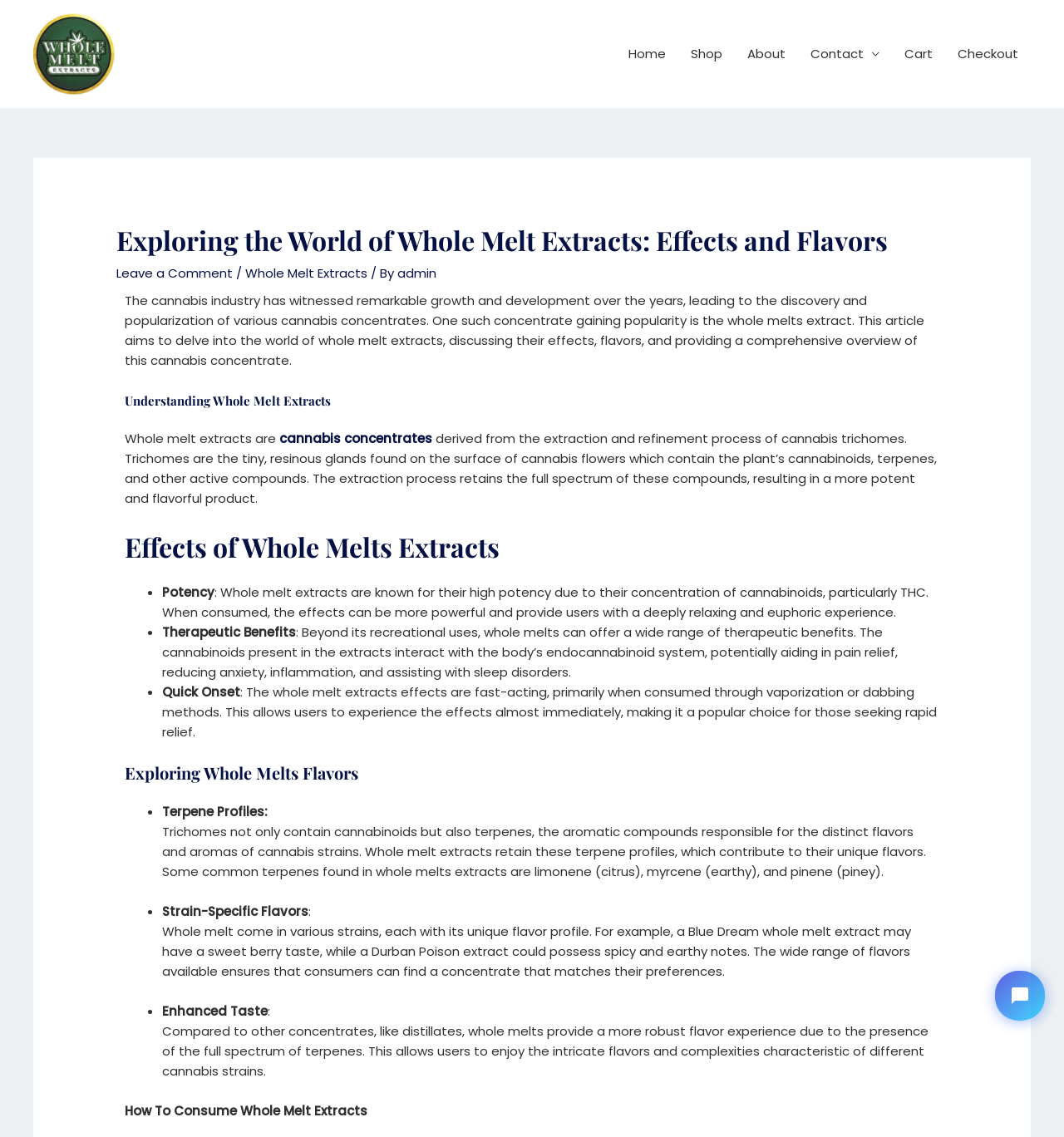How do Whole Melt Extracts differ from other concentrates in terms of flavor?
Based on the screenshot, answer the question with a single word or phrase.

More robust flavor experience